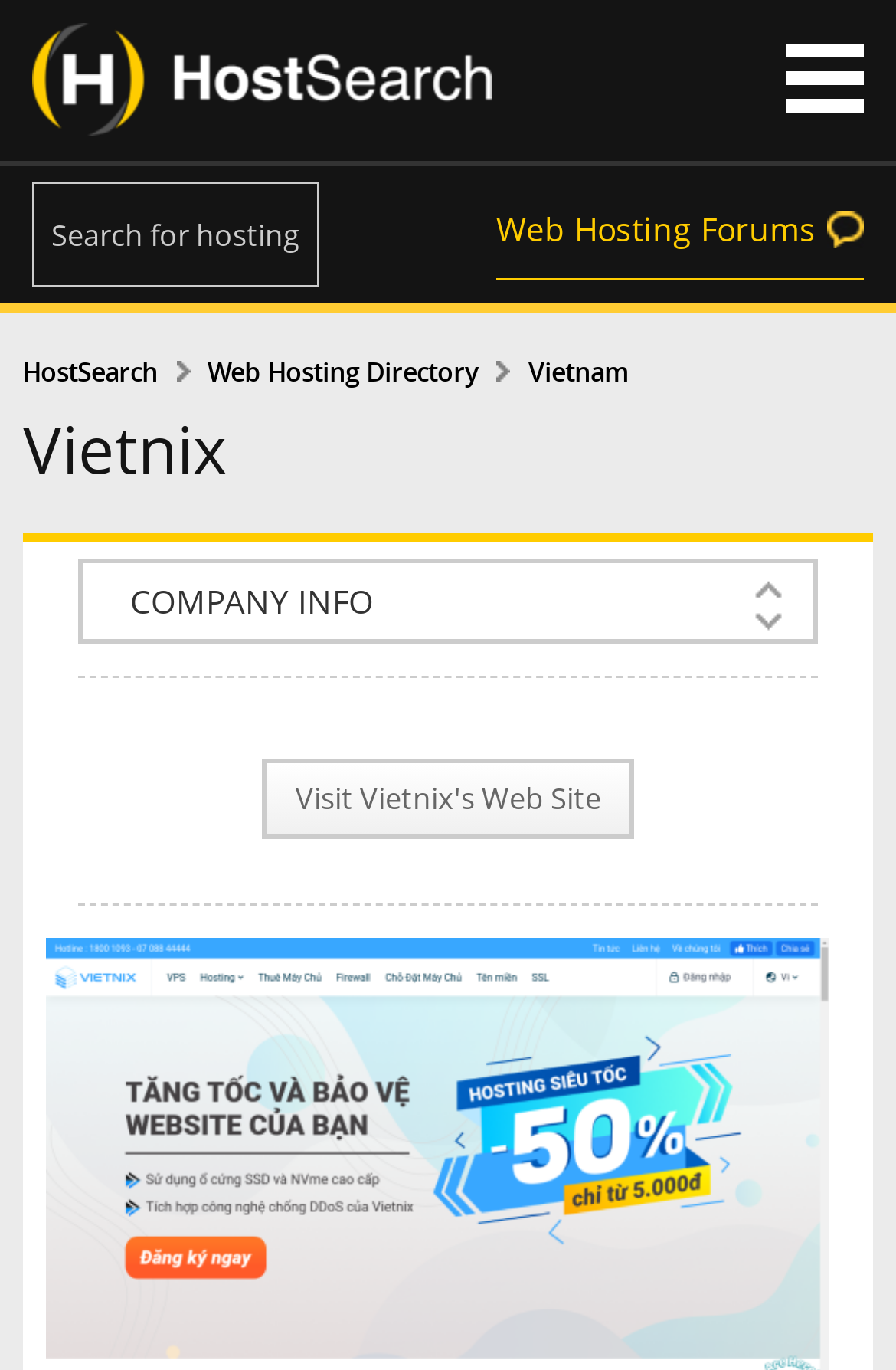Please give the bounding box coordinates of the area that should be clicked to fulfill the following instruction: "Go to HostSearch". The coordinates should be in the format of four float numbers from 0 to 1, i.e., [left, top, right, bottom].

[0.025, 0.263, 0.232, 0.28]